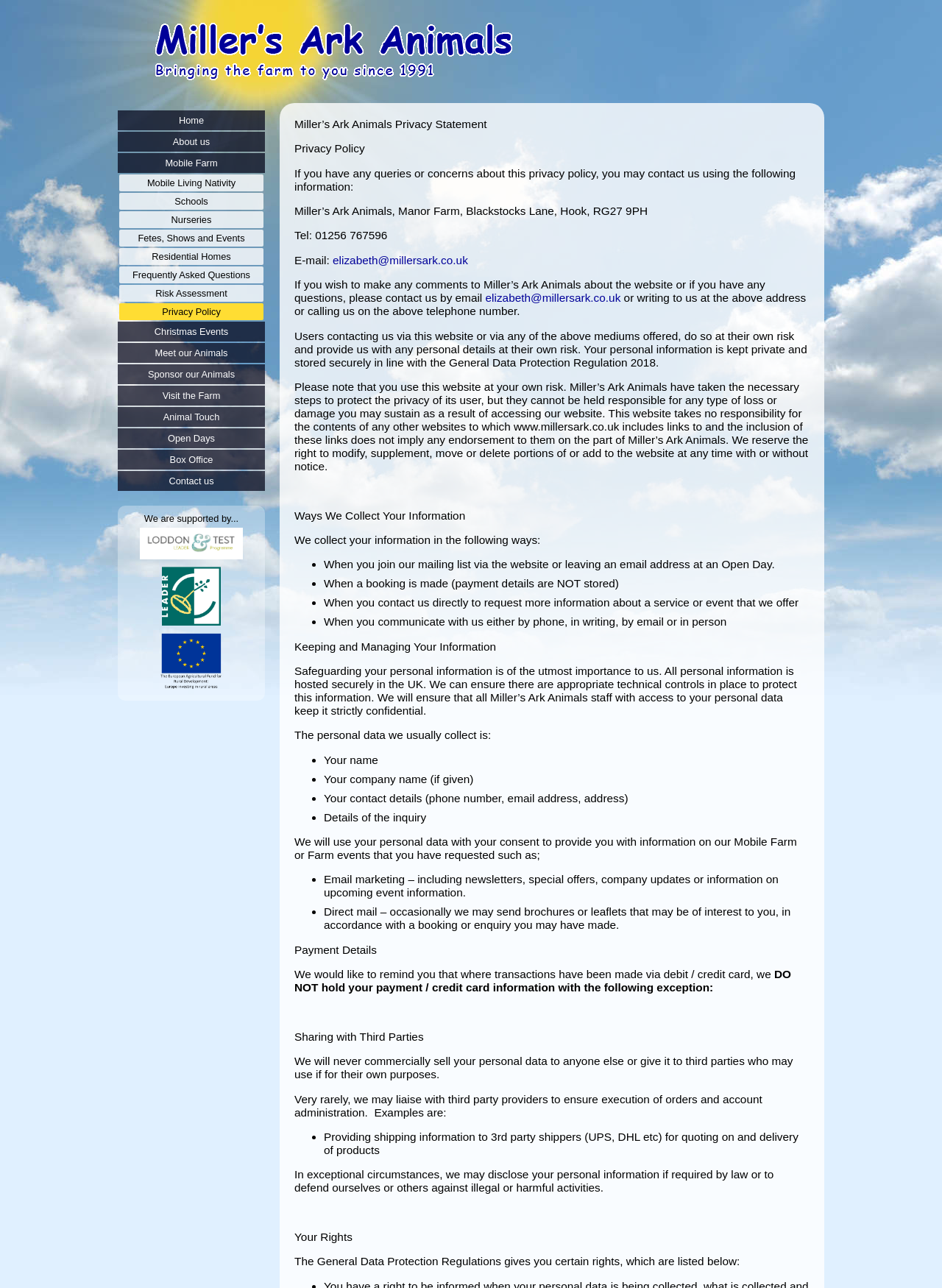Determine the bounding box coordinates for the HTML element described here: "Visit the Farm".

[0.125, 0.299, 0.281, 0.315]